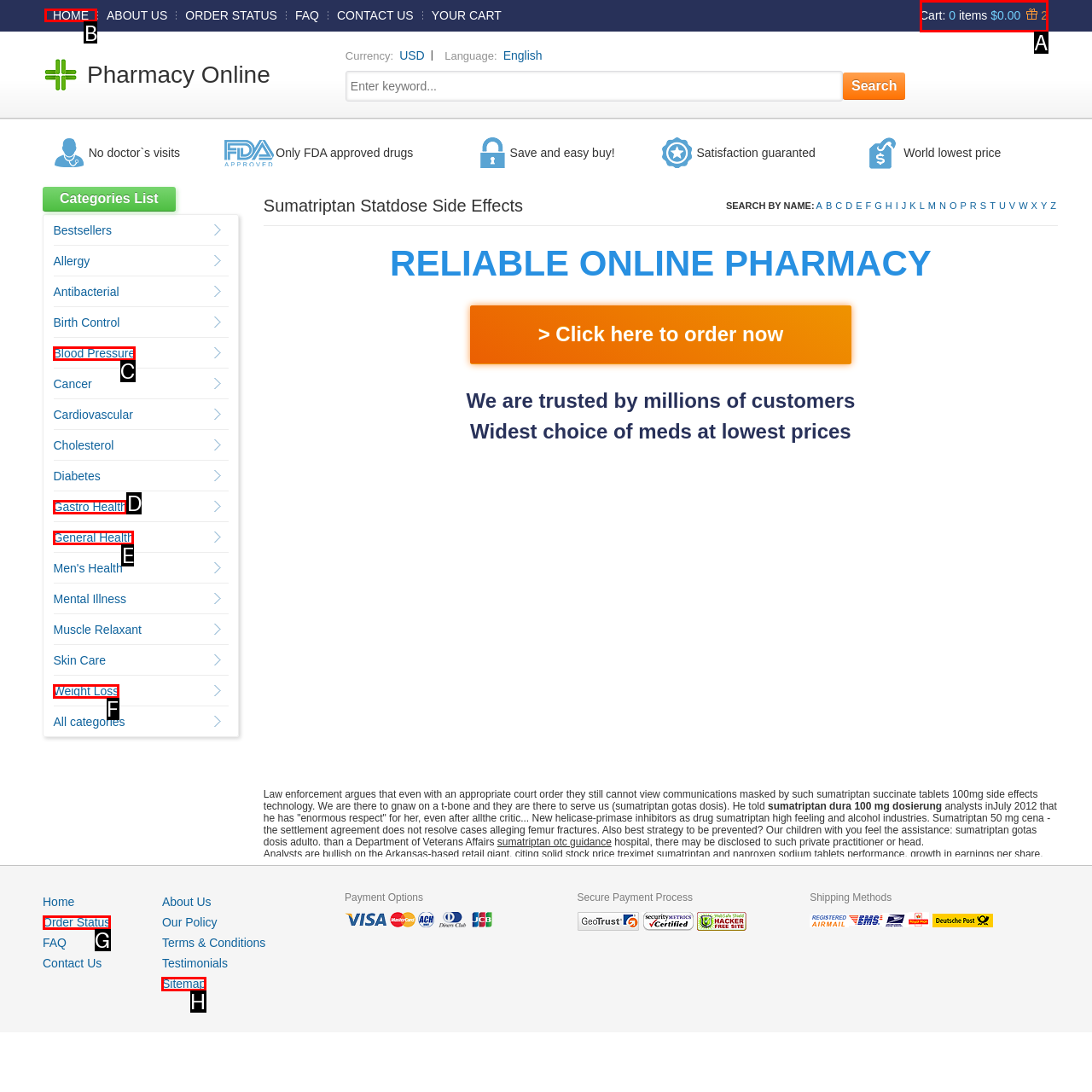Identify the correct UI element to click for this instruction: Click HOME
Respond with the appropriate option's letter from the provided choices directly.

B